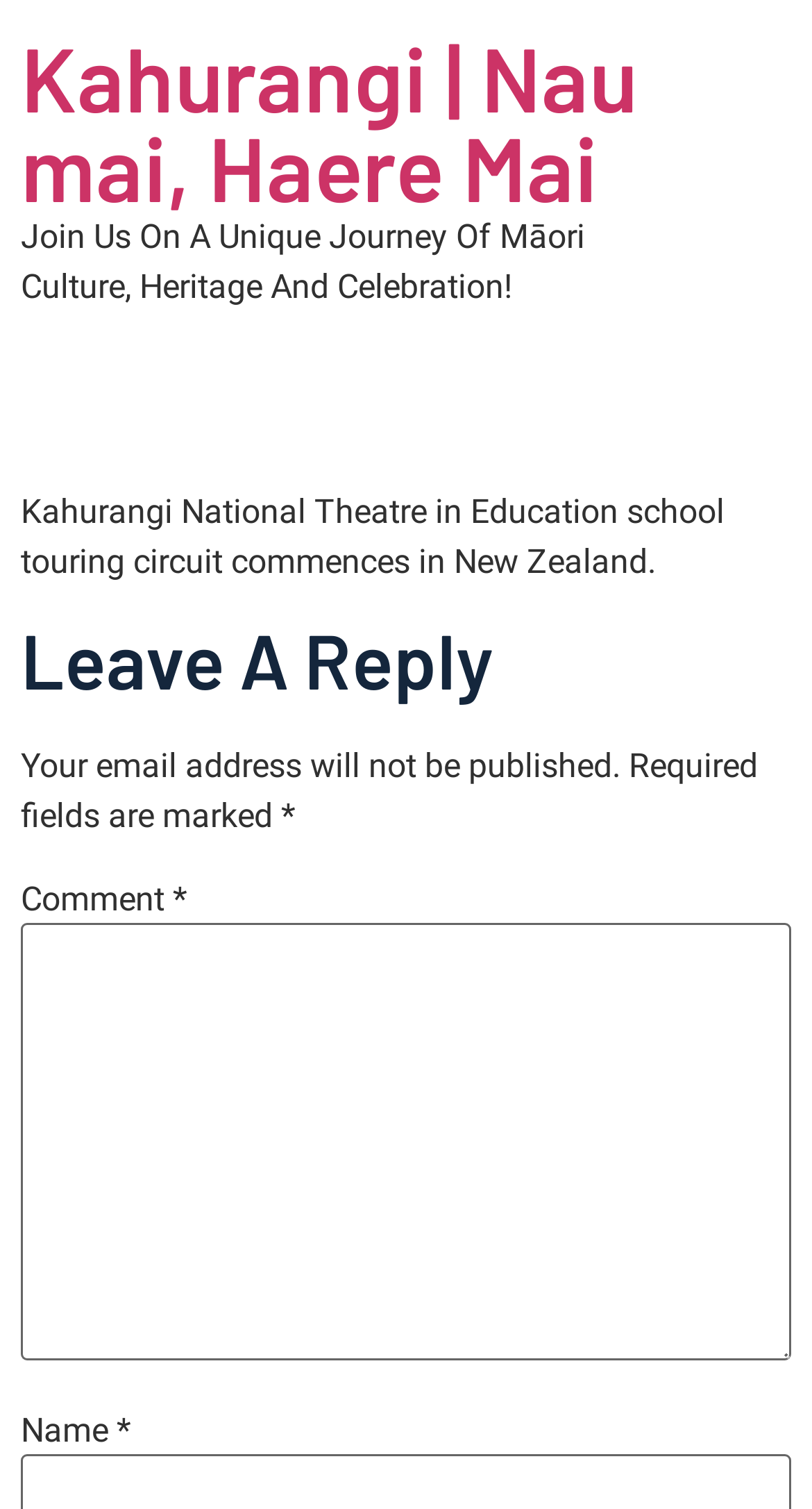Using the provided element description: "parent_node: Comment * name="comment"", identify the bounding box coordinates. The coordinates should be four floats between 0 and 1 in the order [left, top, right, bottom].

[0.026, 0.611, 0.974, 0.901]